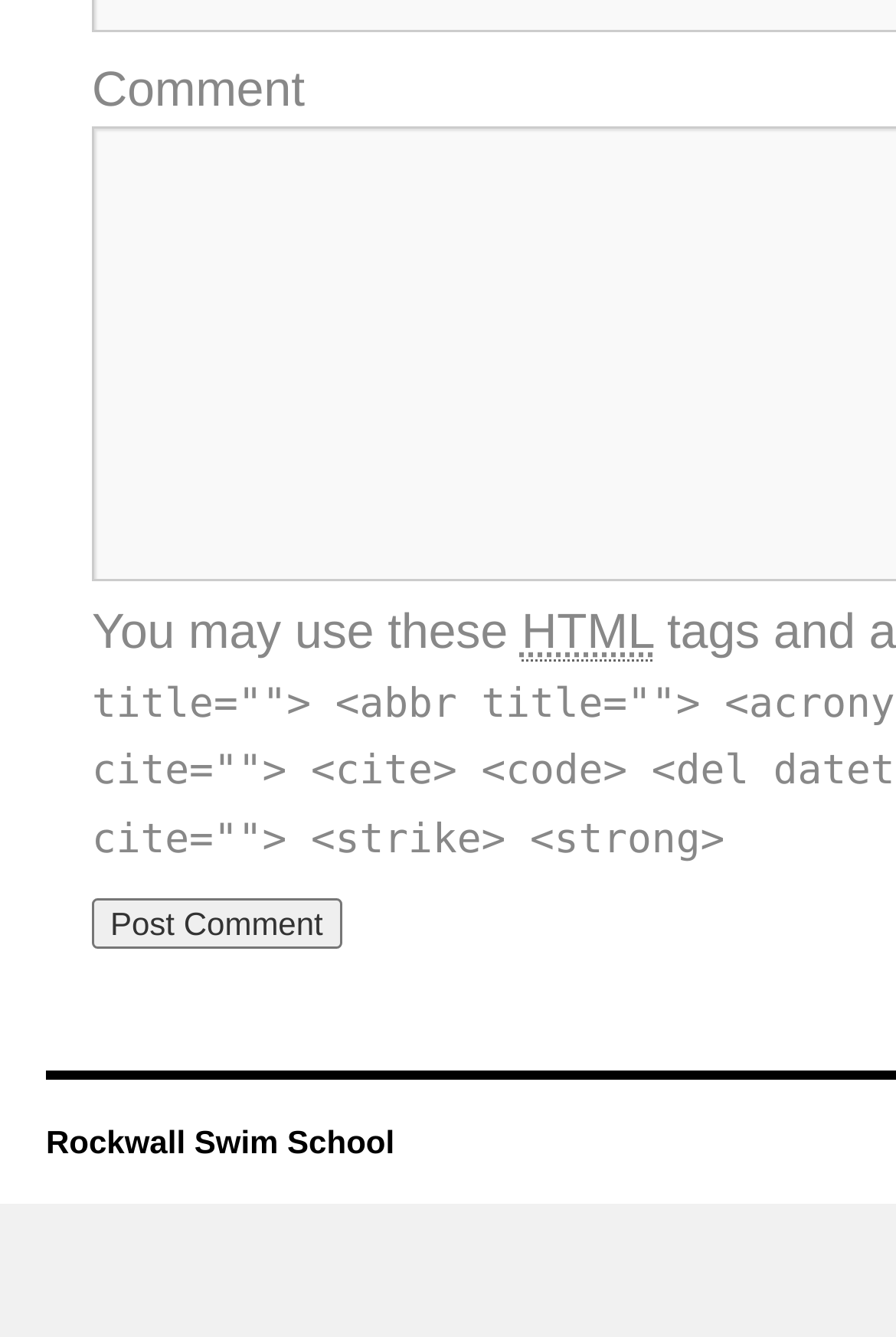Provide the bounding box coordinates for the UI element that is described by this text: "name="submit" value="Post Comment"". The coordinates should be in the form of four float numbers between 0 and 1: [left, top, right, bottom].

[0.103, 0.738, 0.381, 0.776]